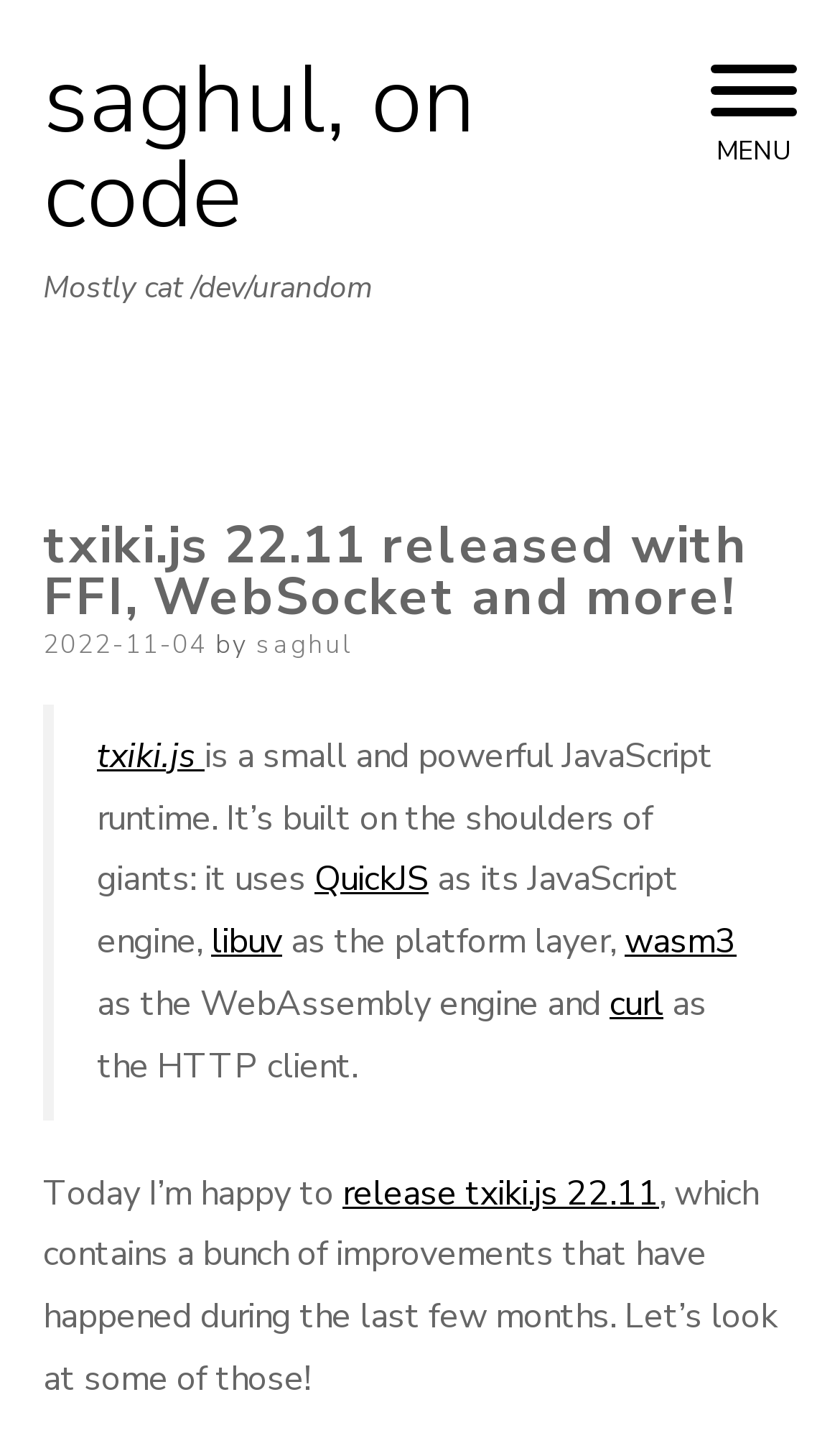What is the release date of txiki.js 22.11?
Craft a detailed and extensive response to the question.

The release date of txiki.js 22.11 is mentioned as 'Posted on 2022-11-04' in the webpage content.